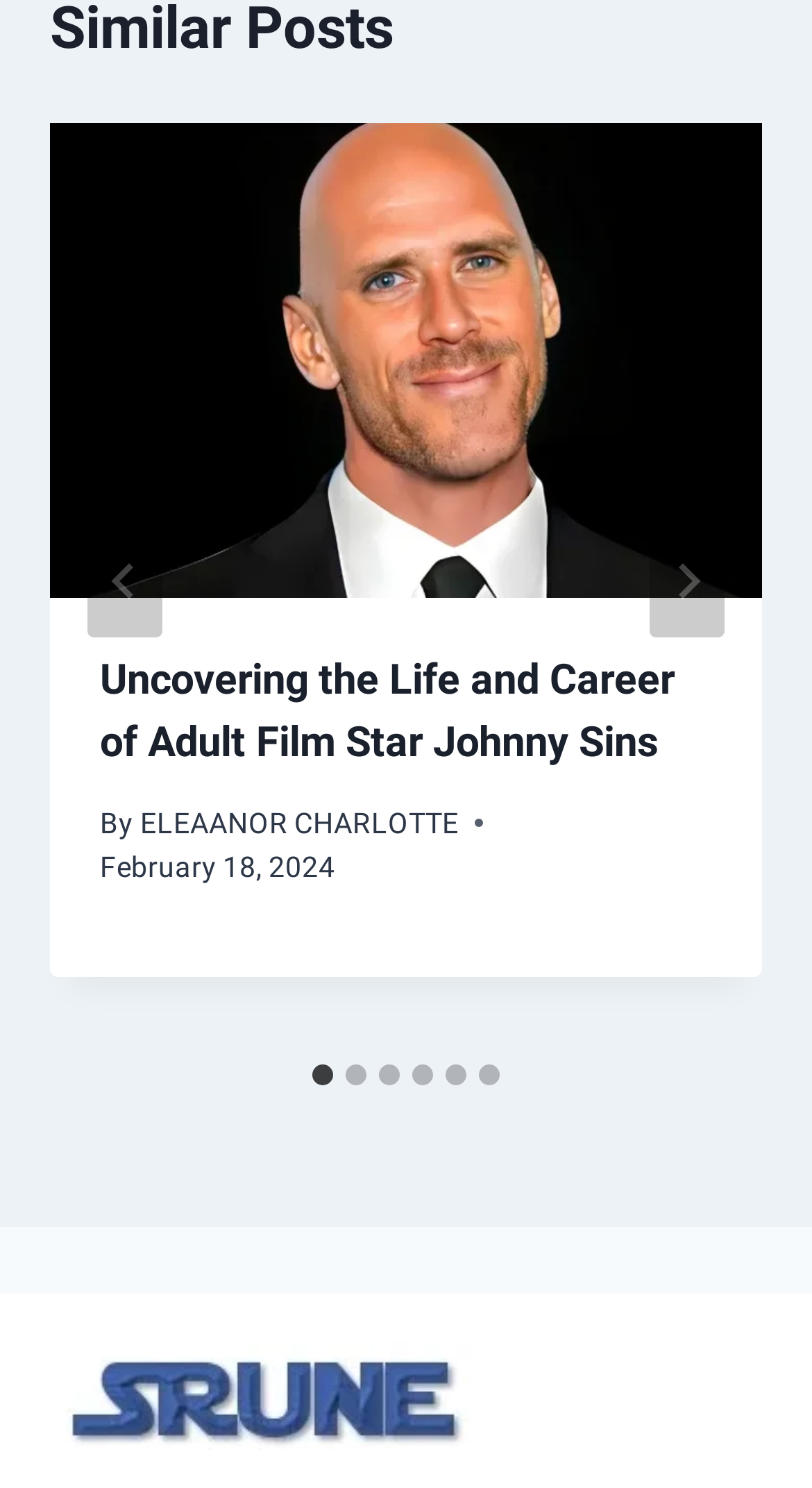How many slides are there in the tablist?
Look at the screenshot and provide an in-depth answer.

I examined the tablist element with ID 275, which contains 6 tab elements with IDs 527 to 537. Each tab element has a text starting with 'Go to slide', indicating that there are 6 slides in total.